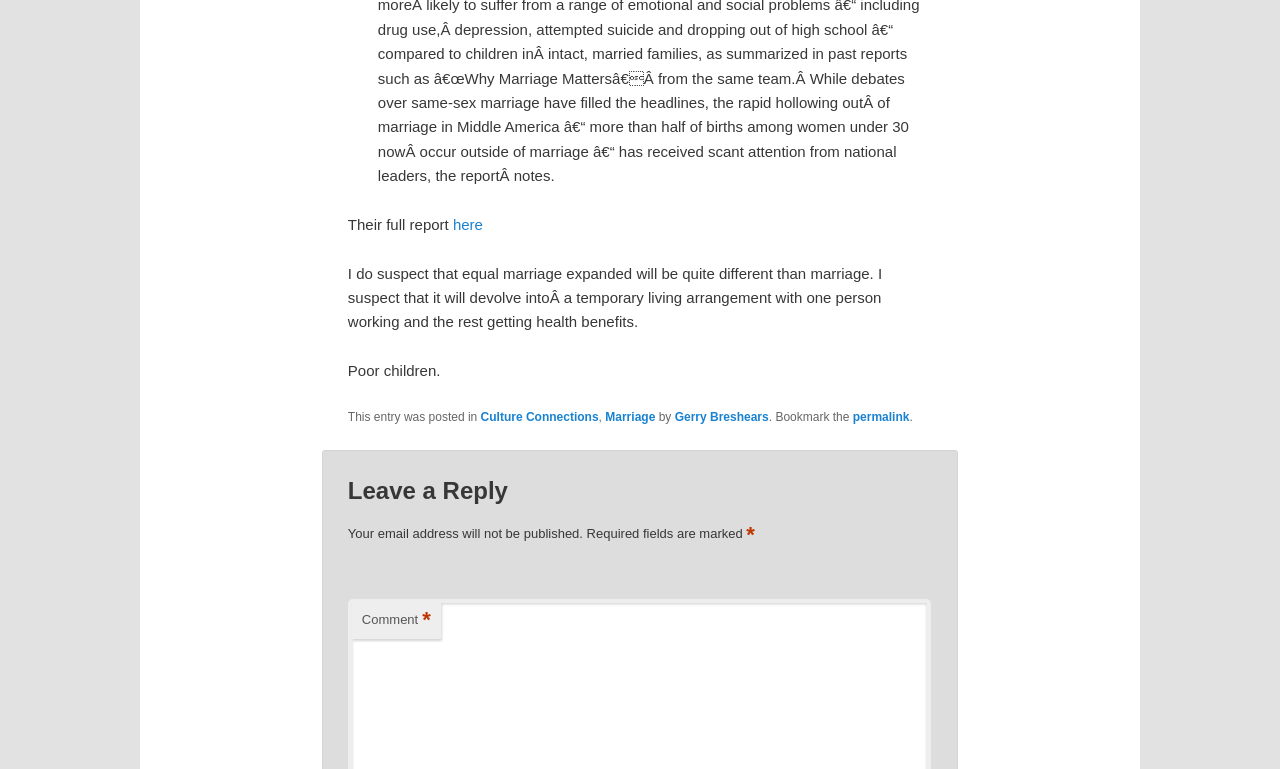What is the category of this post?
Look at the screenshot and respond with a single word or phrase.

Culture Connections, Marriage